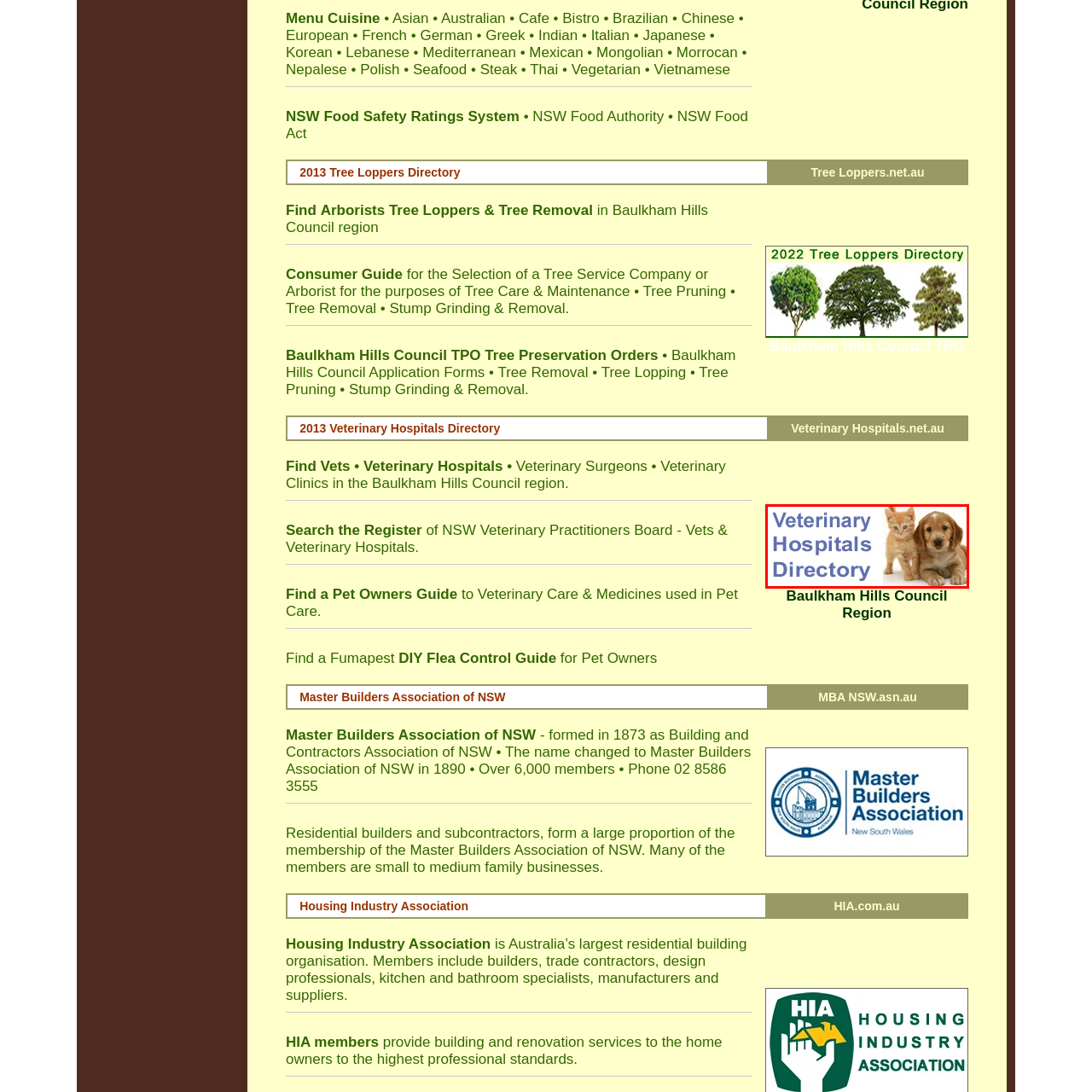How many pets are in the image?
Focus on the section of the image outlined in red and give a thorough answer to the question.

The image features a friendly golden puppy and a playful orange kitten, both looking toward the viewer, set against a light background, which means there are two pets in the image.